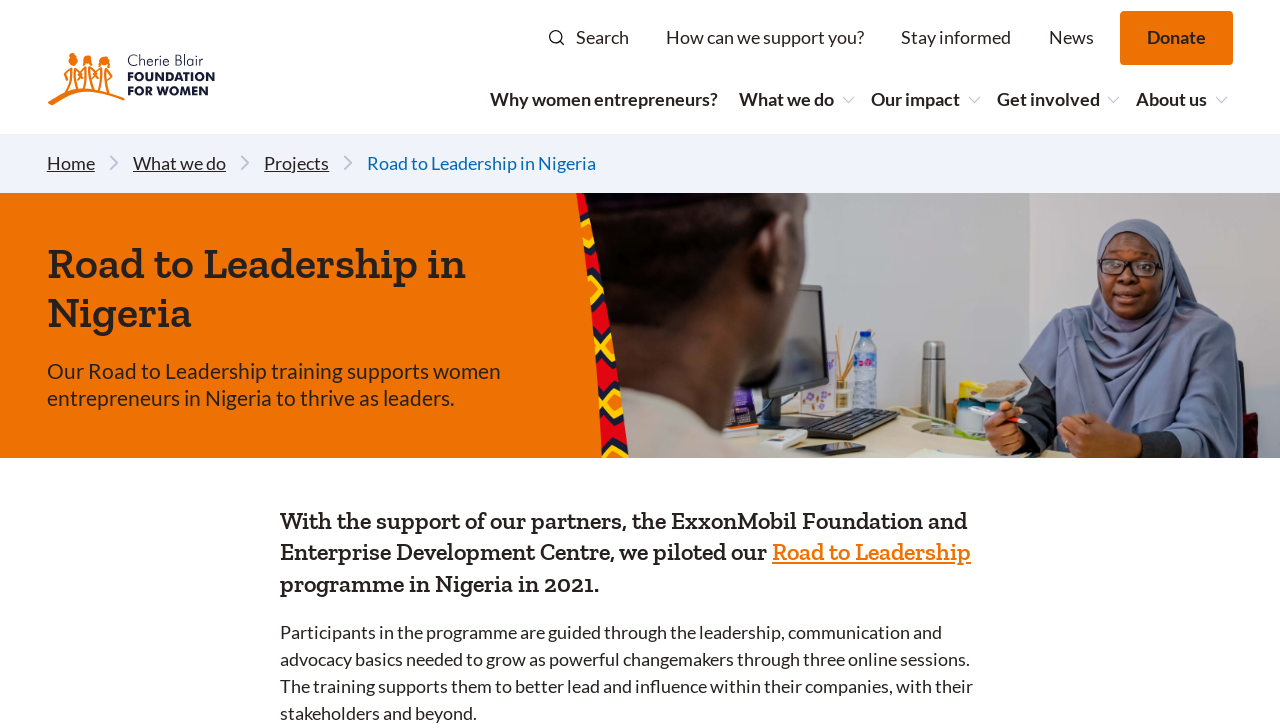Determine the bounding box coordinates for the clickable element required to fulfill the instruction: "go to home page". Provide the coordinates as four float numbers between 0 and 1, i.e., [left, top, right, bottom].

None